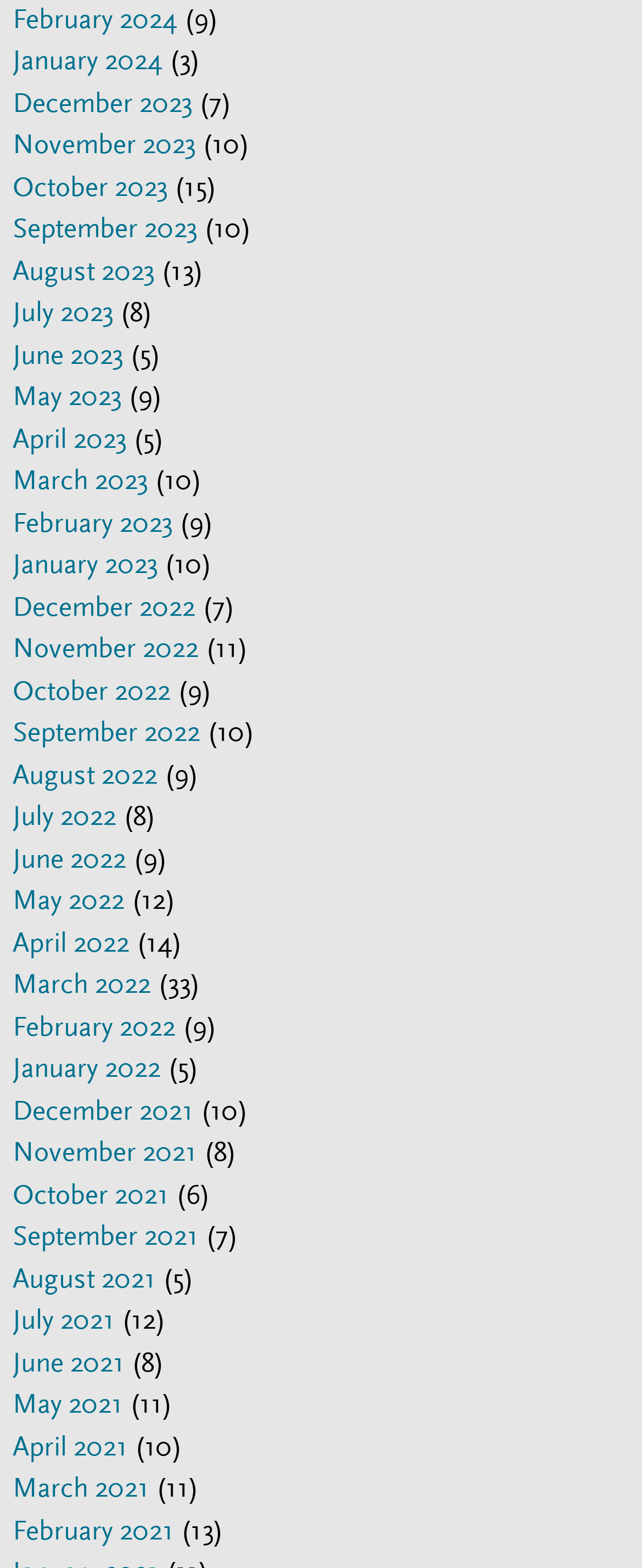Based on the element description: "July 2021", identify the UI element and provide its bounding box coordinates. Use four float numbers between 0 and 1, [left, top, right, bottom].

[0.02, 0.831, 0.179, 0.852]